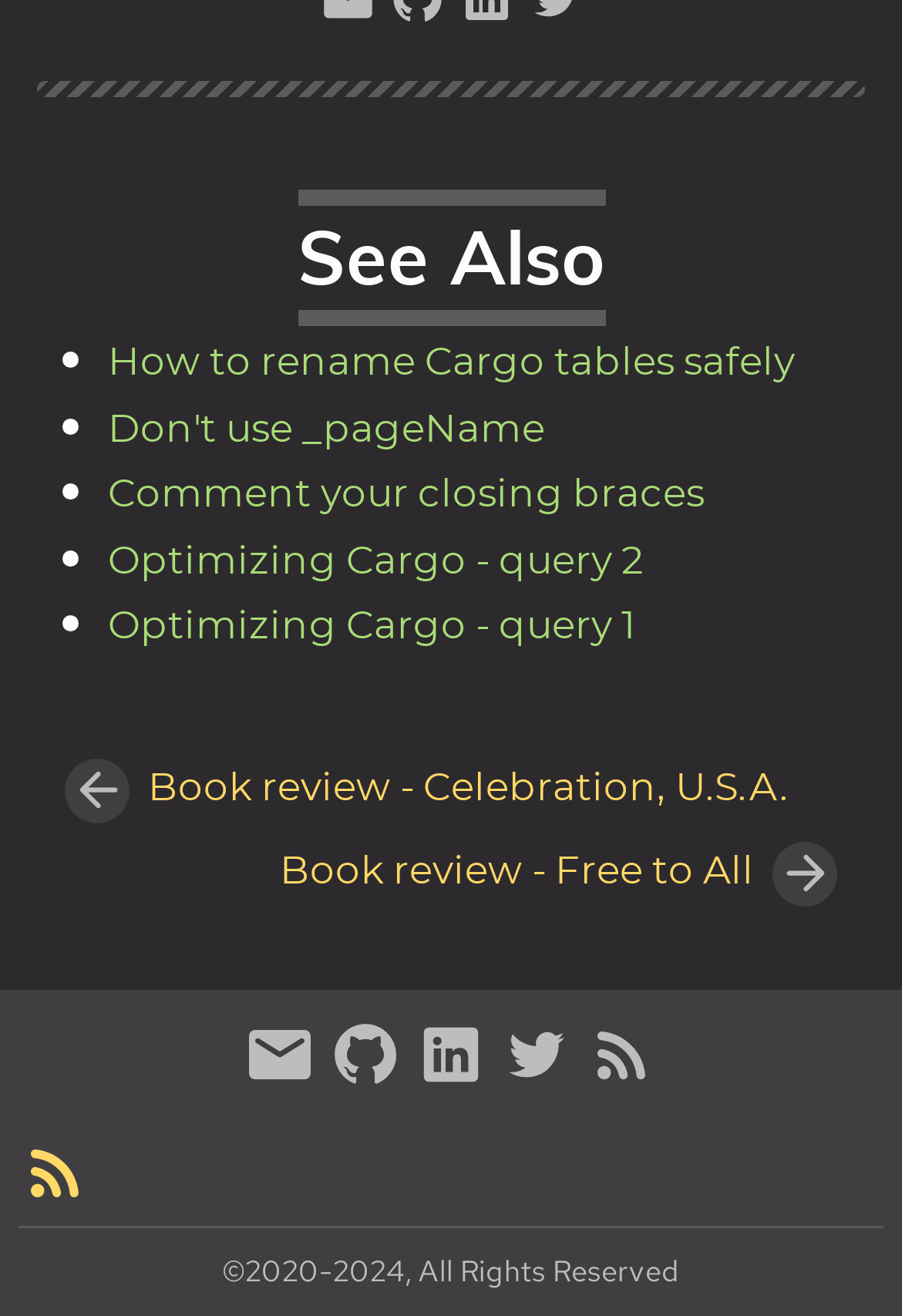Please locate the bounding box coordinates of the element's region that needs to be clicked to follow the instruction: "Subscribe to RSS Feed". The bounding box coordinates should be provided as four float numbers between 0 and 1, i.e., [left, top, right, bottom].

[0.649, 0.794, 0.731, 0.838]